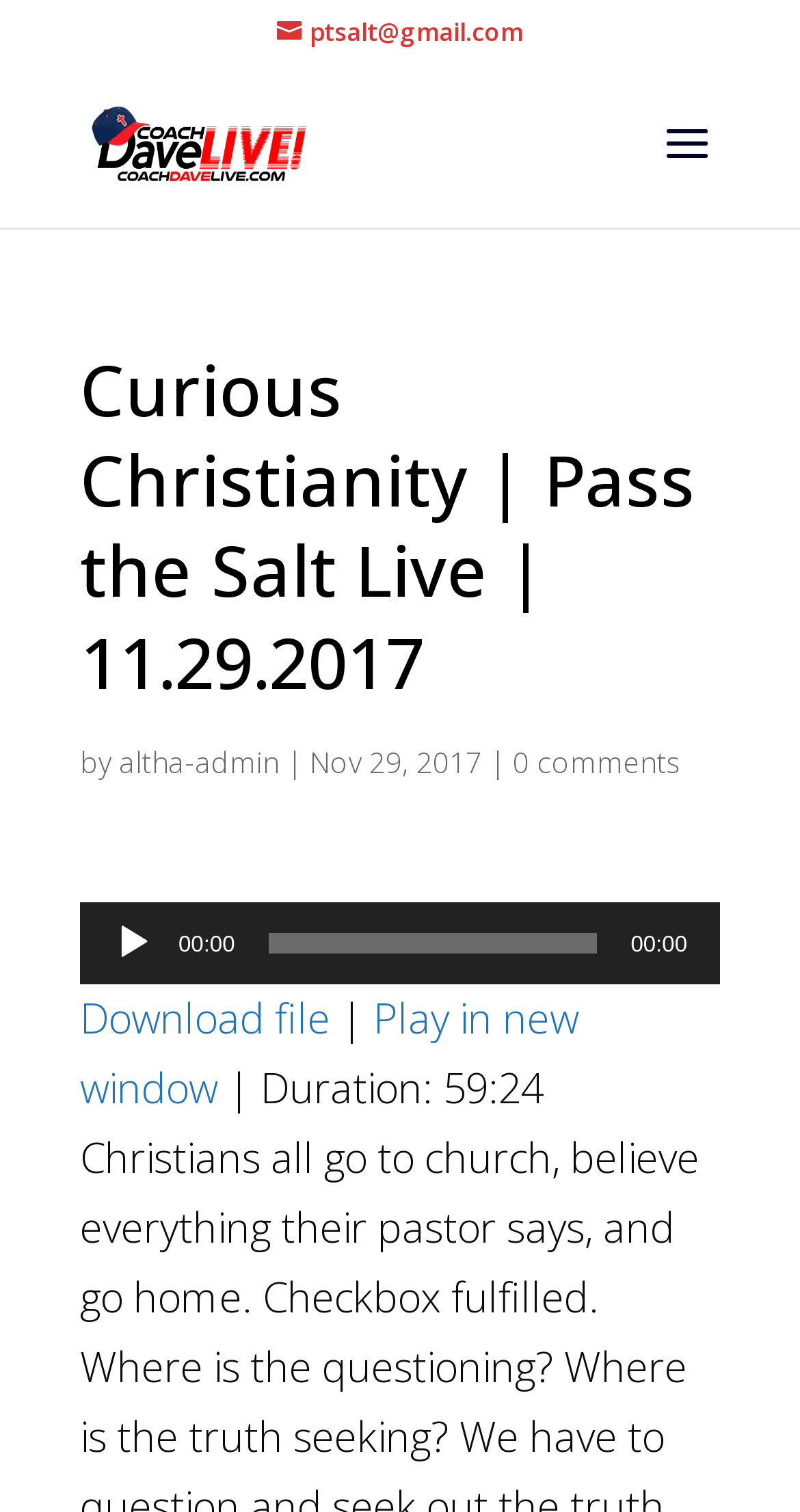Determine the bounding box coordinates for the area that needs to be clicked to fulfill this task: "Play the audio". The coordinates must be given as four float numbers between 0 and 1, i.e., [left, top, right, bottom].

[0.141, 0.61, 0.192, 0.637]